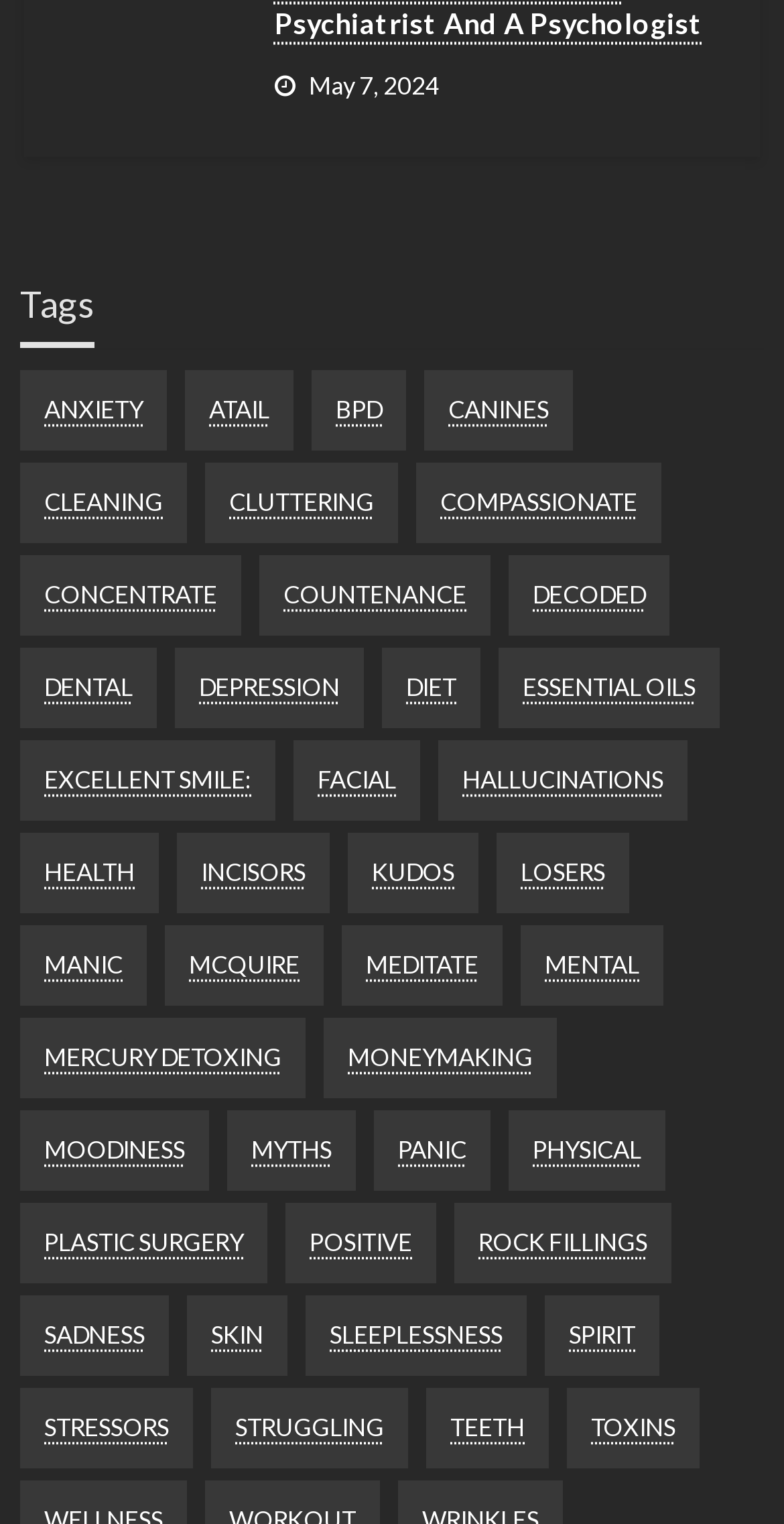Please specify the bounding box coordinates for the clickable region that will help you carry out the instruction: "Learn about Cruise Ship Musician Salary".

None